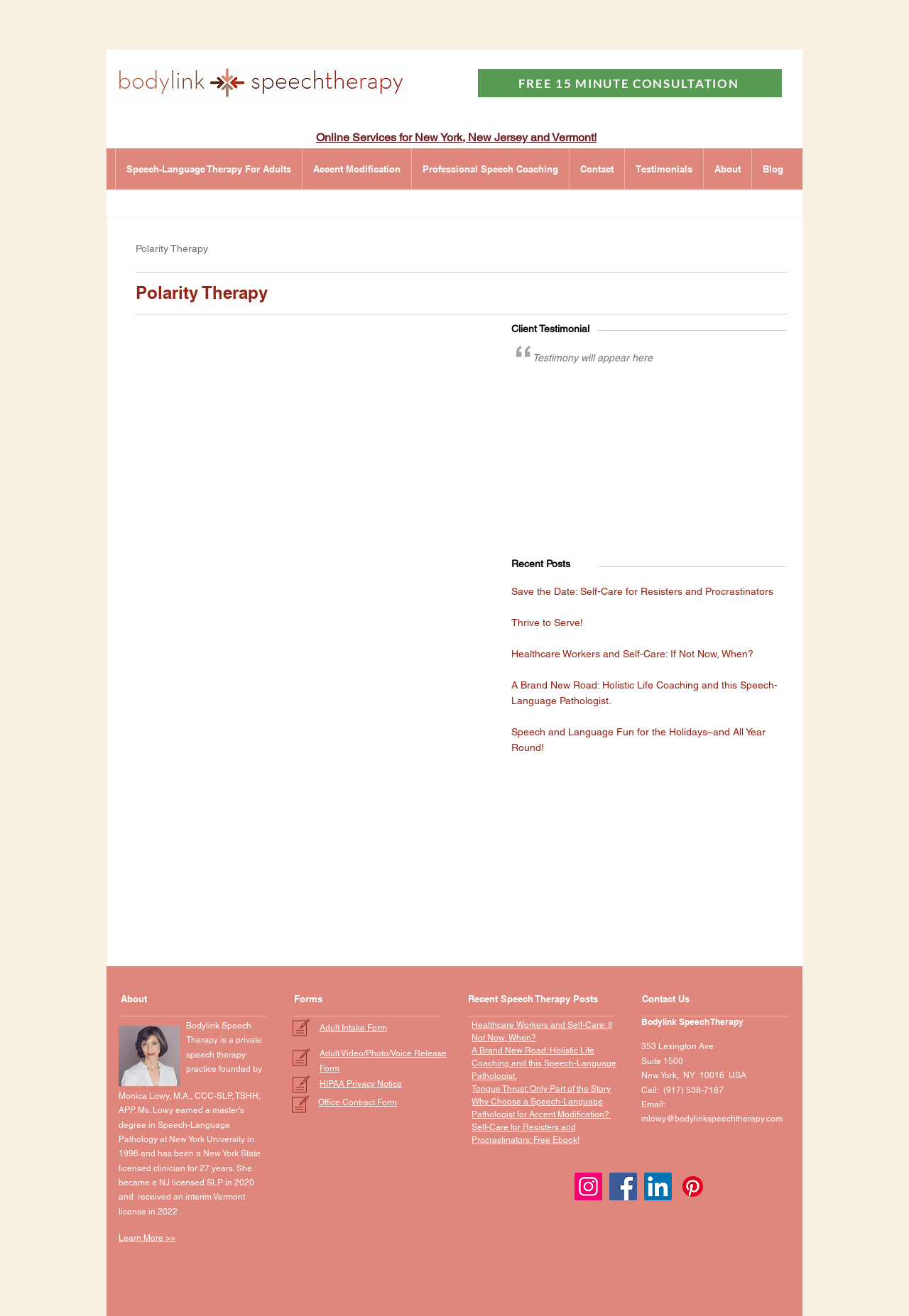Where is Bodylink Speech Therapy located?
Answer the question with detailed information derived from the image.

The webpage provides the address of Bodylink Speech Therapy, which is located at 353 Lexington Ave, Suite 1500, New York, NY 10016 USA.